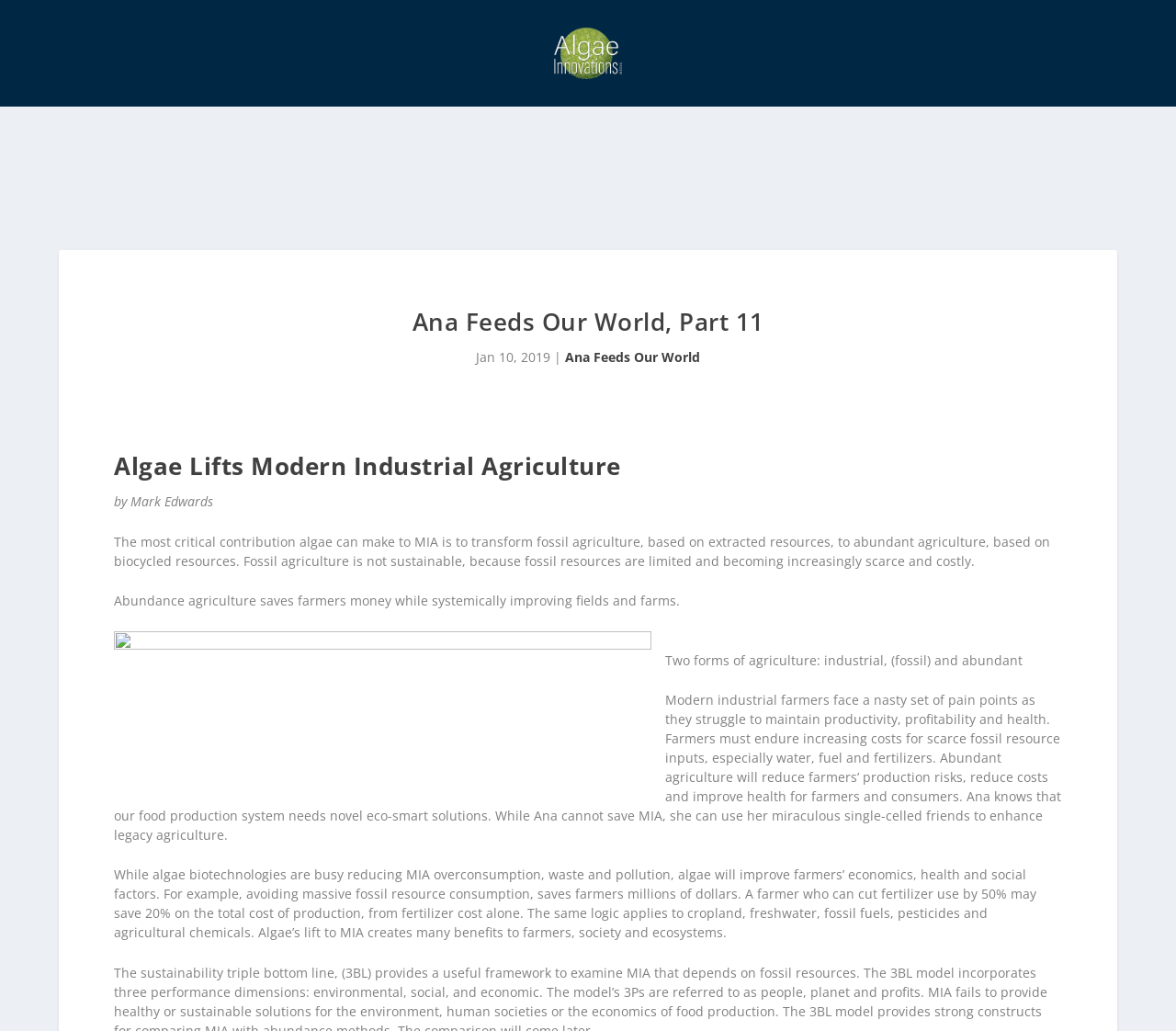What is the purpose of abundant agriculture?
Please answer the question with a detailed and comprehensive explanation.

I found the text 'Abundance agriculture saves farmers money while systemically improving fields and farms.' on the webpage, which suggests that the purpose of abundant agriculture is to reduce costs and improve health.